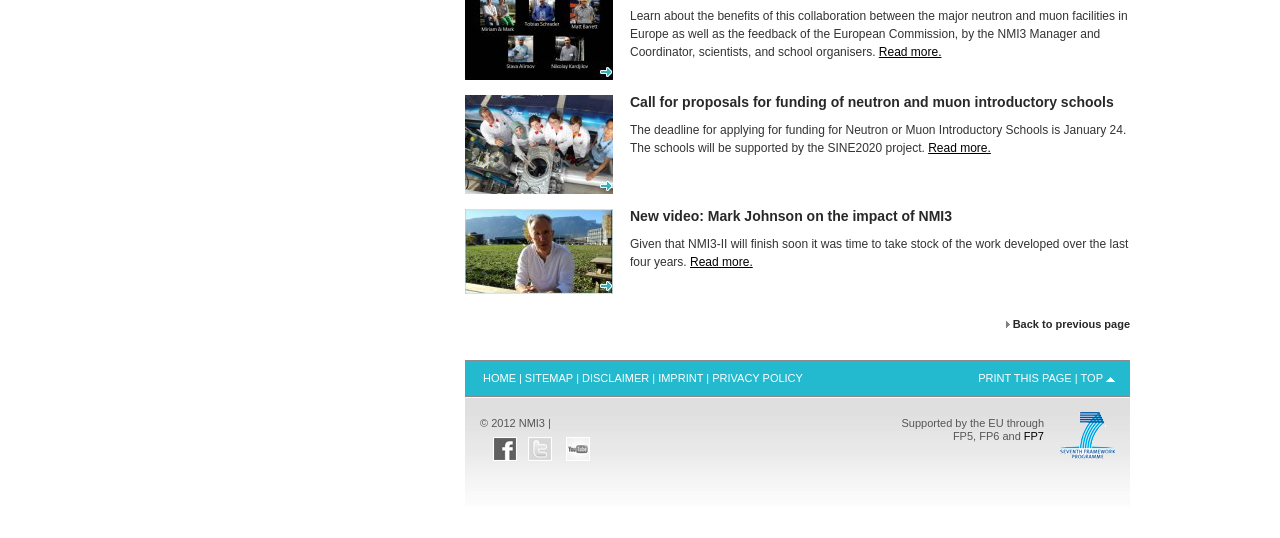Identify the bounding box coordinates for the UI element described as follows: Print this Page. Use the format (top-left x, top-left y, bottom-right x, bottom-right y) and ensure all values are floating point numbers between 0 and 1.

[0.762, 0.692, 0.84, 0.716]